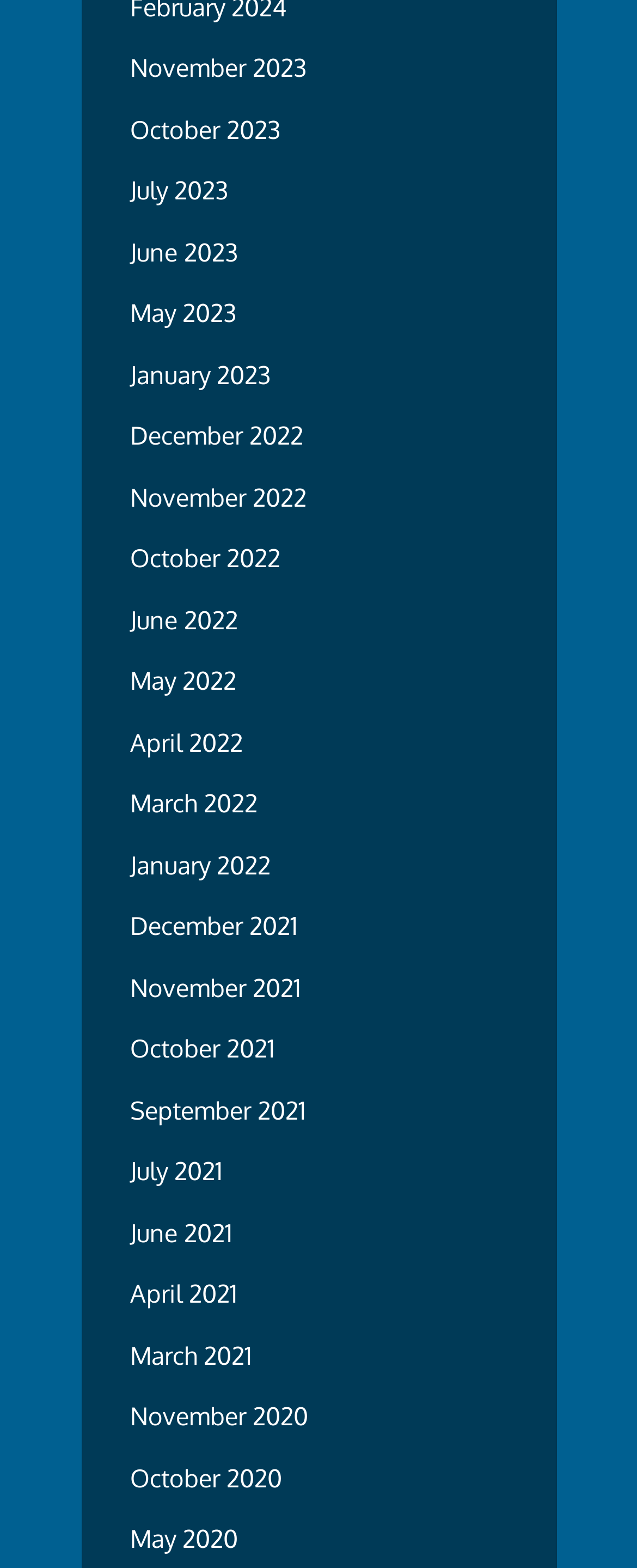Please answer the following question using a single word or phrase: 
How many months are listed from the year 2022?

5